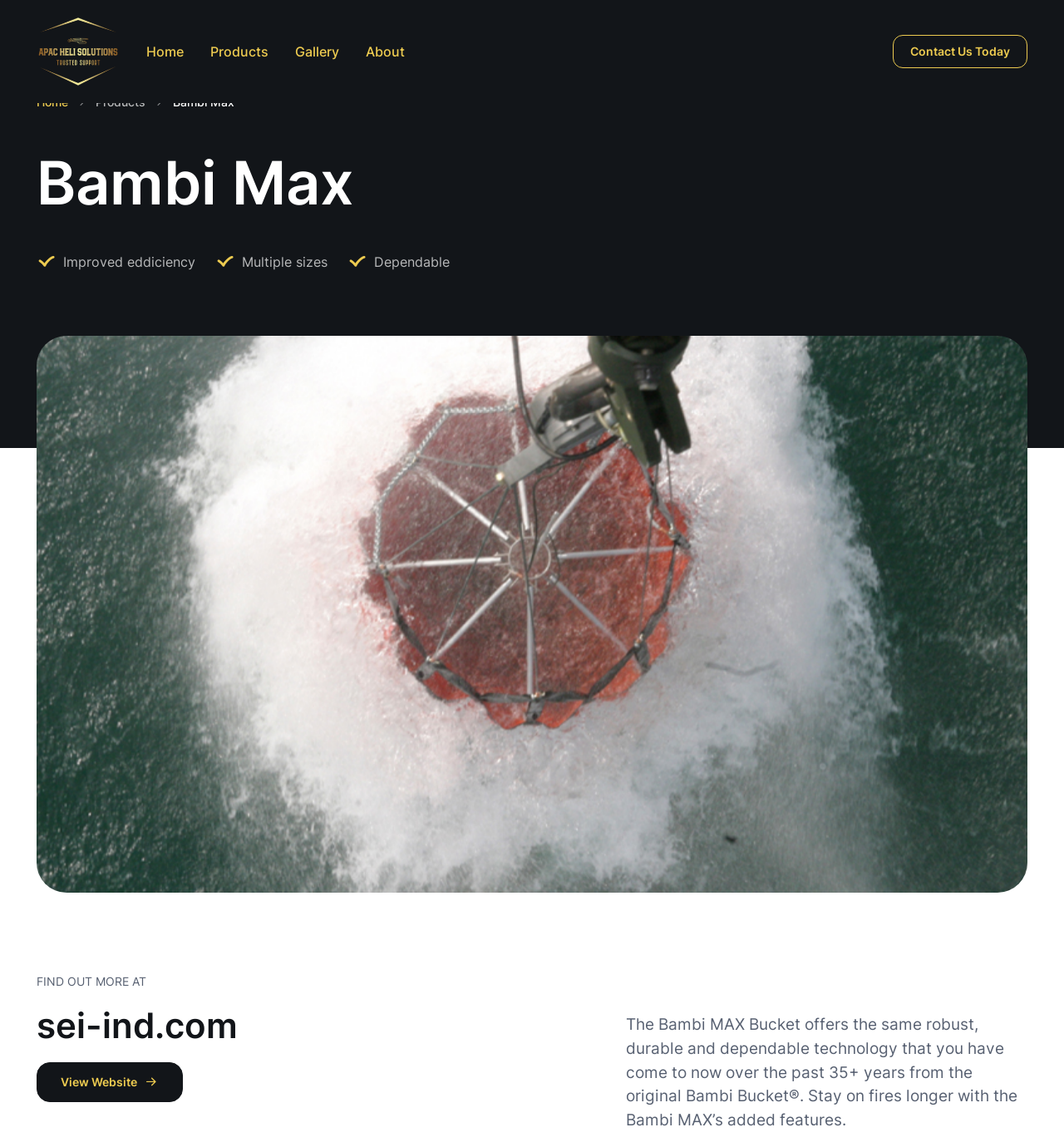Please answer the following question using a single word or phrase: 
What is the name of the company?

Apac Heli Solutions